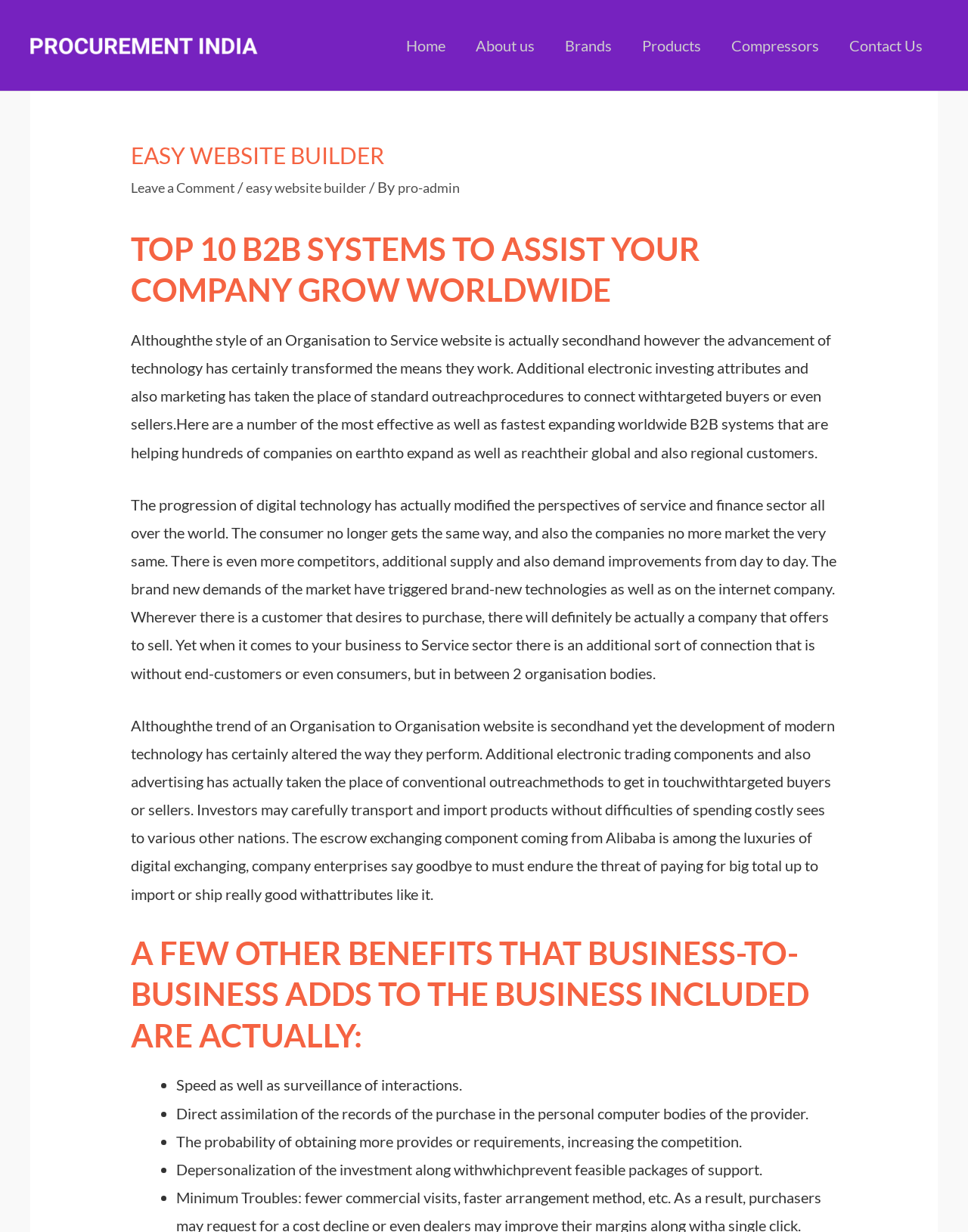What is the main topic of the webpage?
Kindly give a detailed and elaborate answer to the question.

I determined the answer by analyzing the headings and static text on the webpage. The heading 'TOP 10 B2B SYSTEMS TO ASSIST YOUR COMPANY GROW WORLDWIDE' and the static text discussing the benefits of B2B systems suggest that the main topic of the webpage is B2B systems.